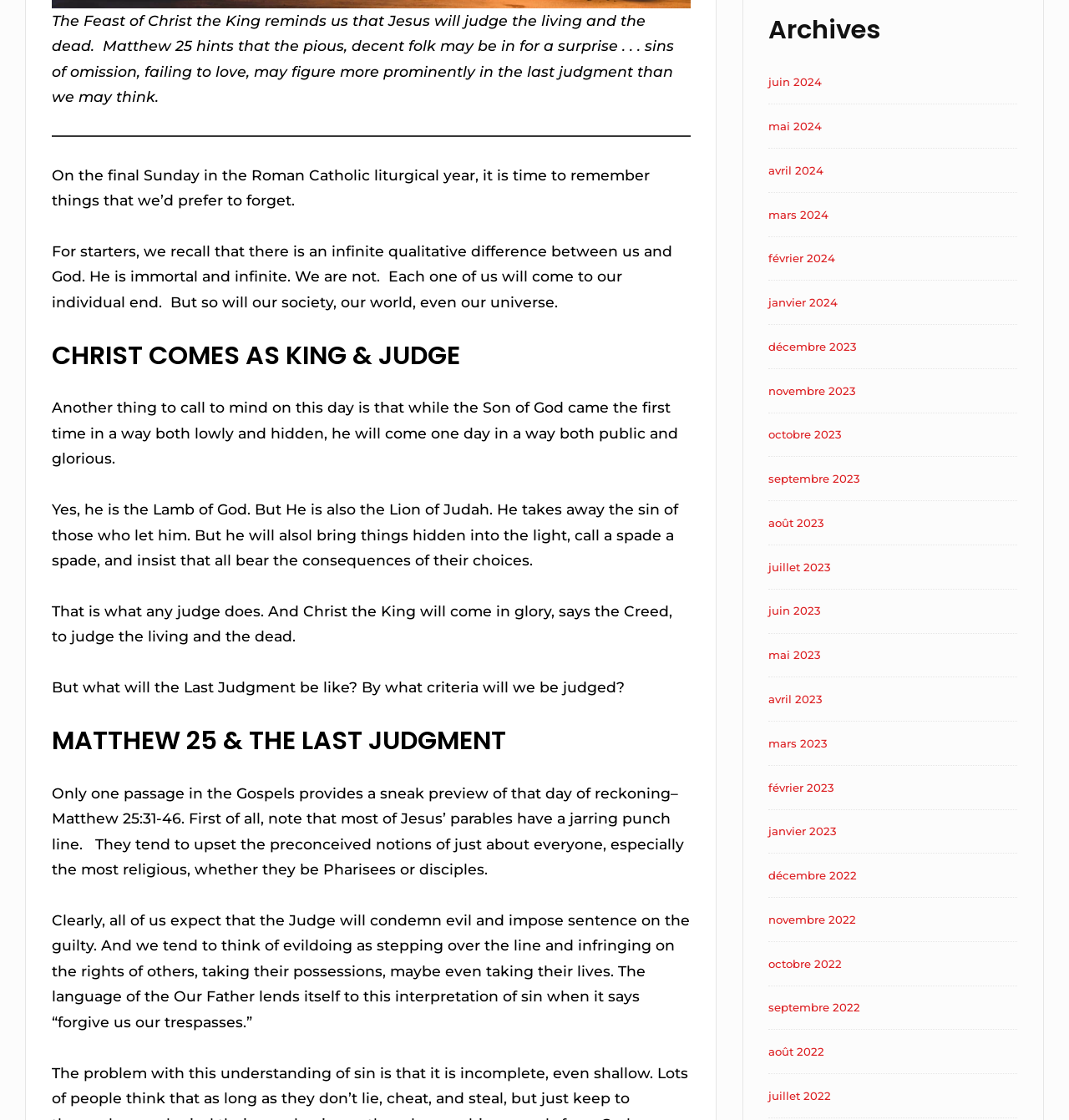What is the purpose of remembering the Last Judgment?
Examine the webpage screenshot and provide an in-depth answer to the question.

The text suggests that remembering the Last Judgment is important because it helps us to recall things that we'd prefer to forget, such as our mortality and the consequences of our actions. This remembrance is necessary to live a virtuous life and to prepare for the ultimate judgment.